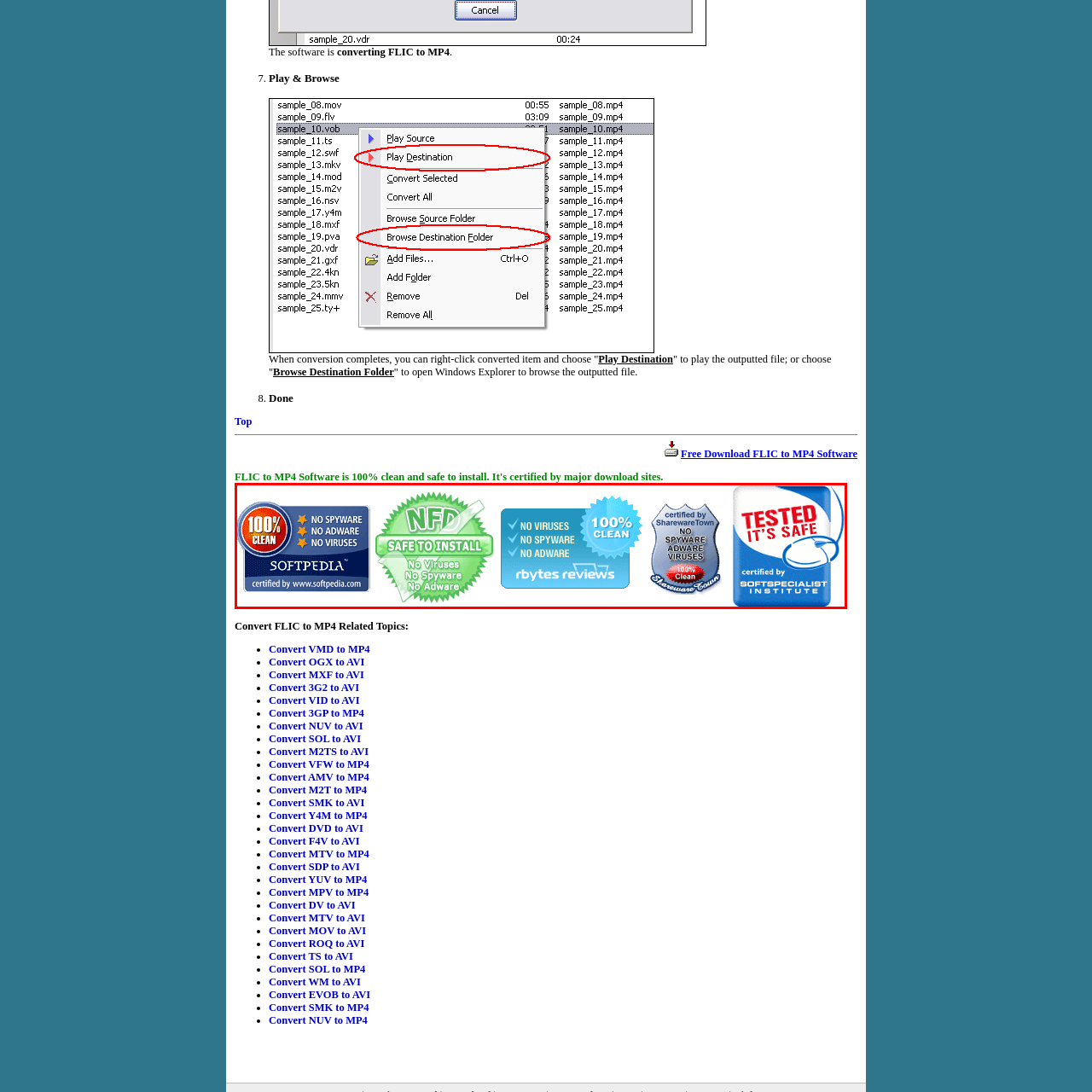Focus on the area marked by the red boundary, What type of software is being certified? Answer concisely with a single word or phrase.

Conversion tool